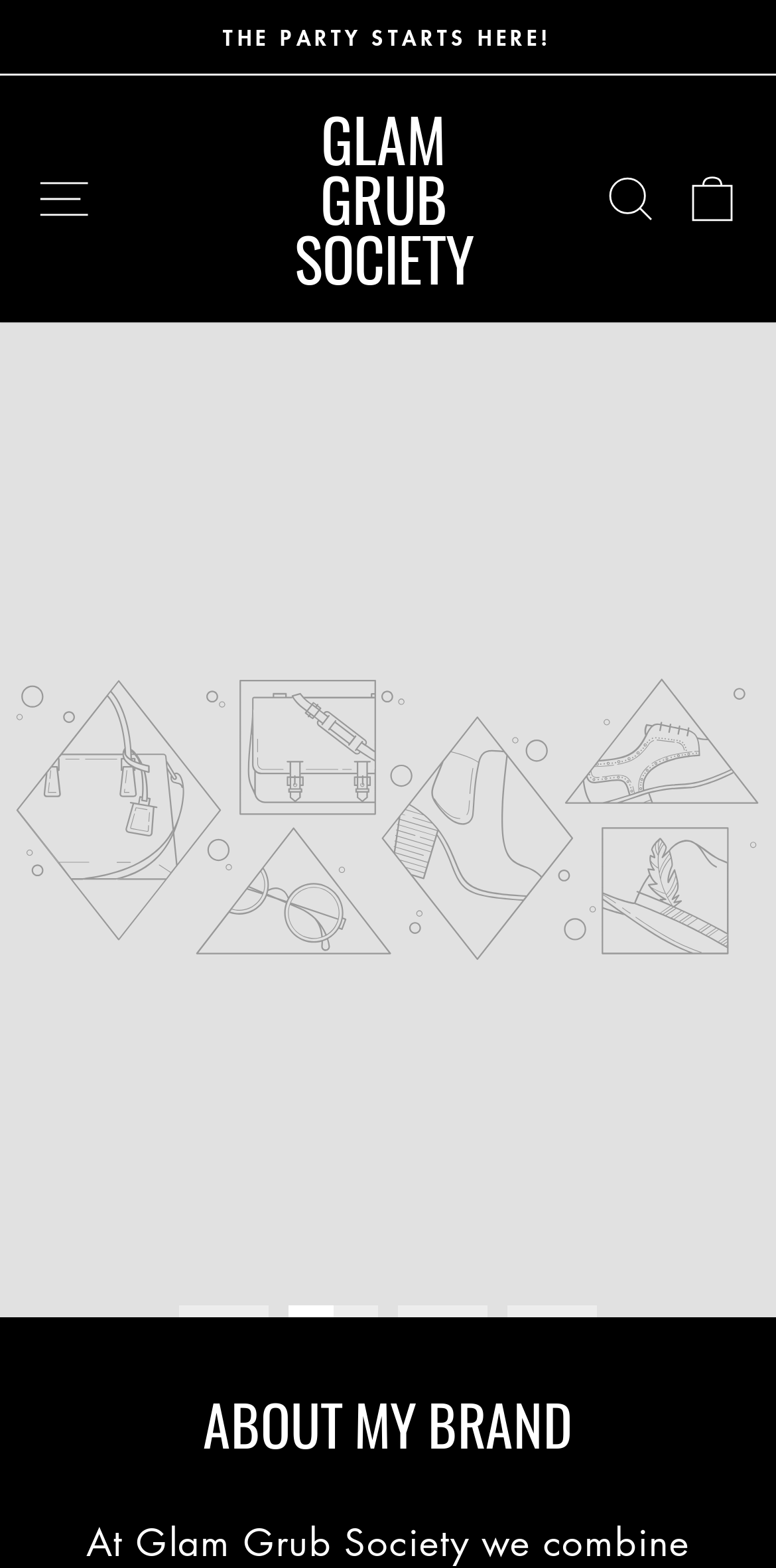Based on the image, please respond to the question with as much detail as possible:
What is the name of the company?

The name of the company can be inferred from the root element 'Glam Grub Society - The Party Starts Here!' and the heading 'GLAM GRUB SOCIETY GLAM GRUB SOCIETY'.